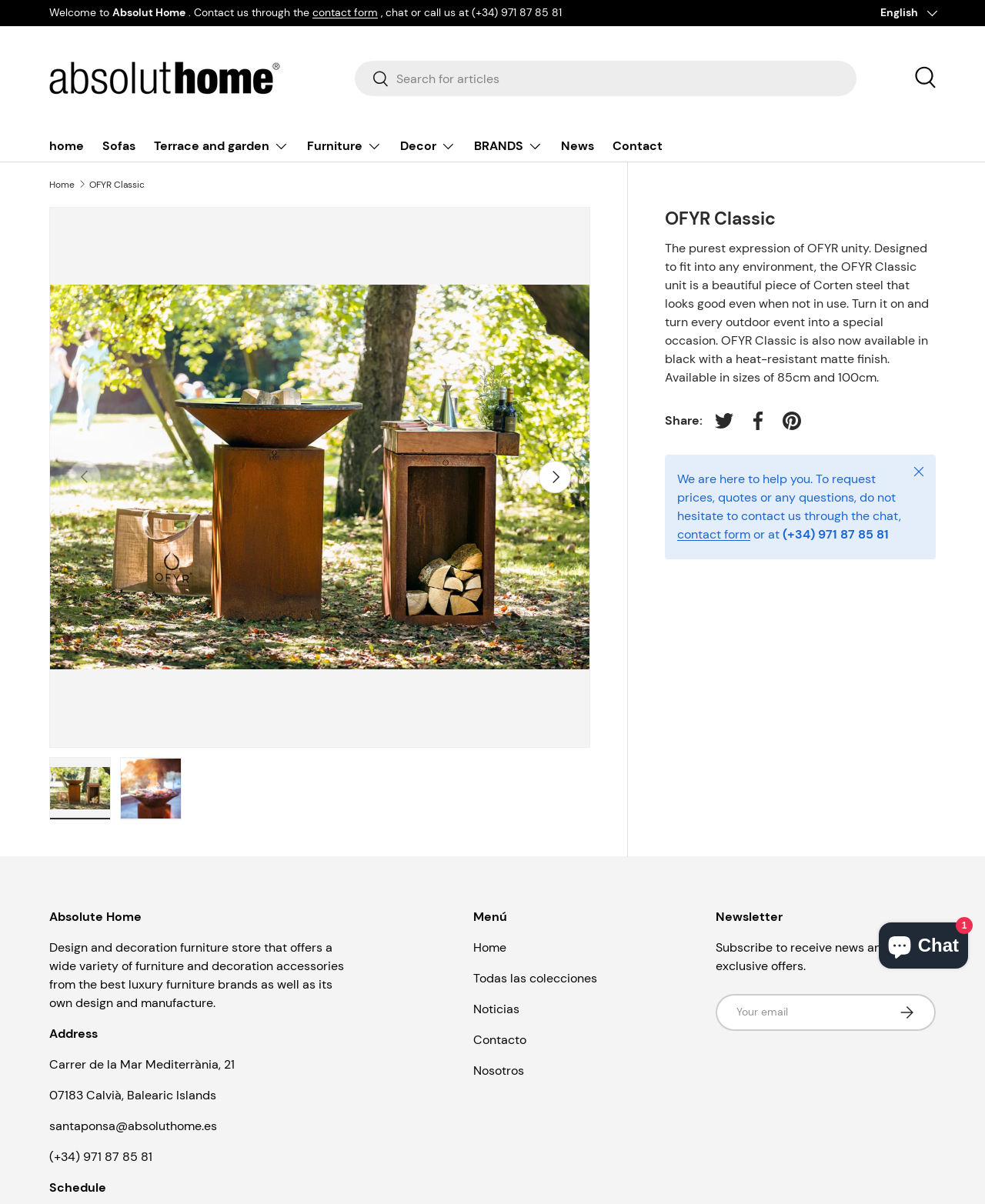Locate the bounding box coordinates of the UI element described by: "contact form". Provide the coordinates as four float numbers between 0 and 1, formatted as [left, top, right, bottom].

[0.317, 0.004, 0.384, 0.016]